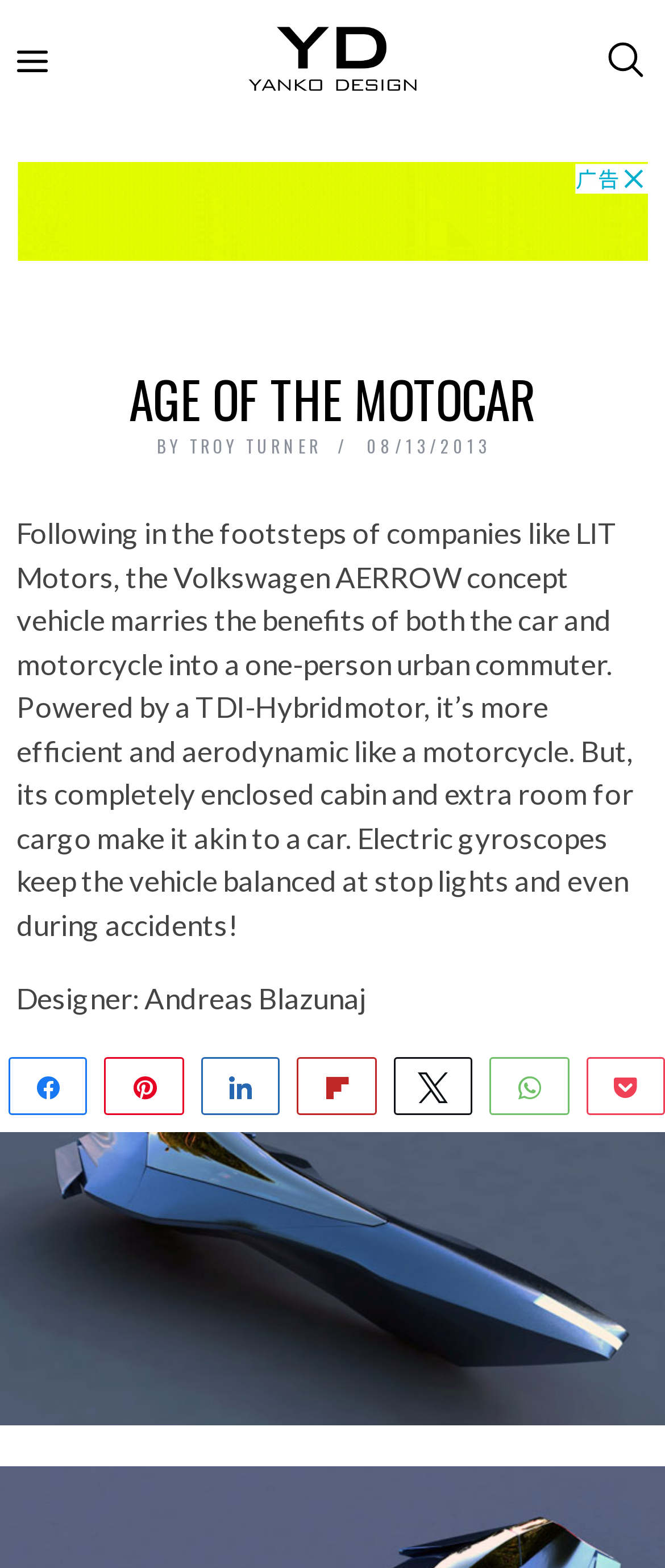Give a one-word or one-phrase response to the question:
What type of motor powers the vehicle?

TDI-Hybrid